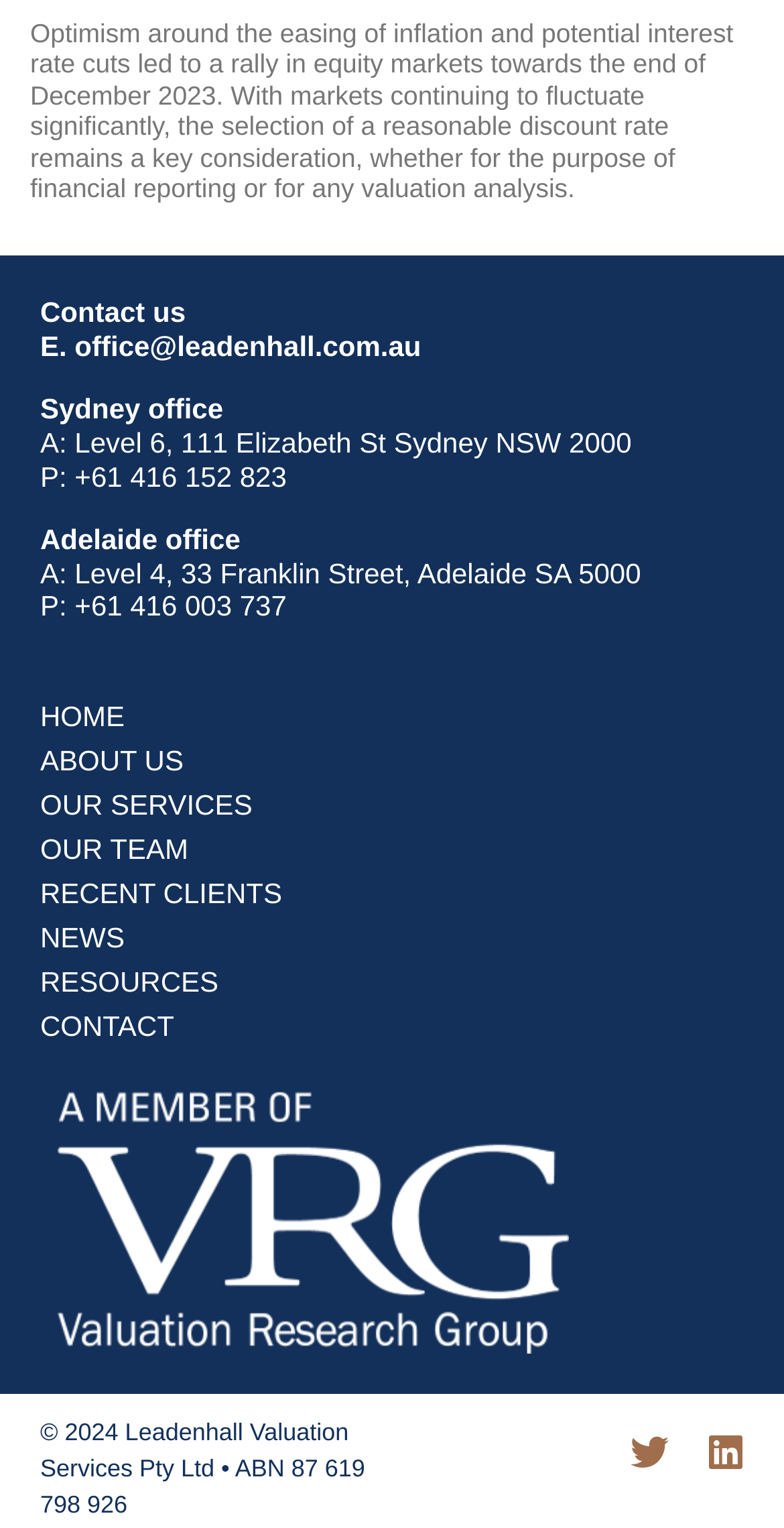Please identify the bounding box coordinates of the clickable element to fulfill the following instruction: "go to home page". The coordinates should be four float numbers between 0 and 1, i.e., [left, top, right, bottom].

[0.026, 0.454, 0.949, 0.483]